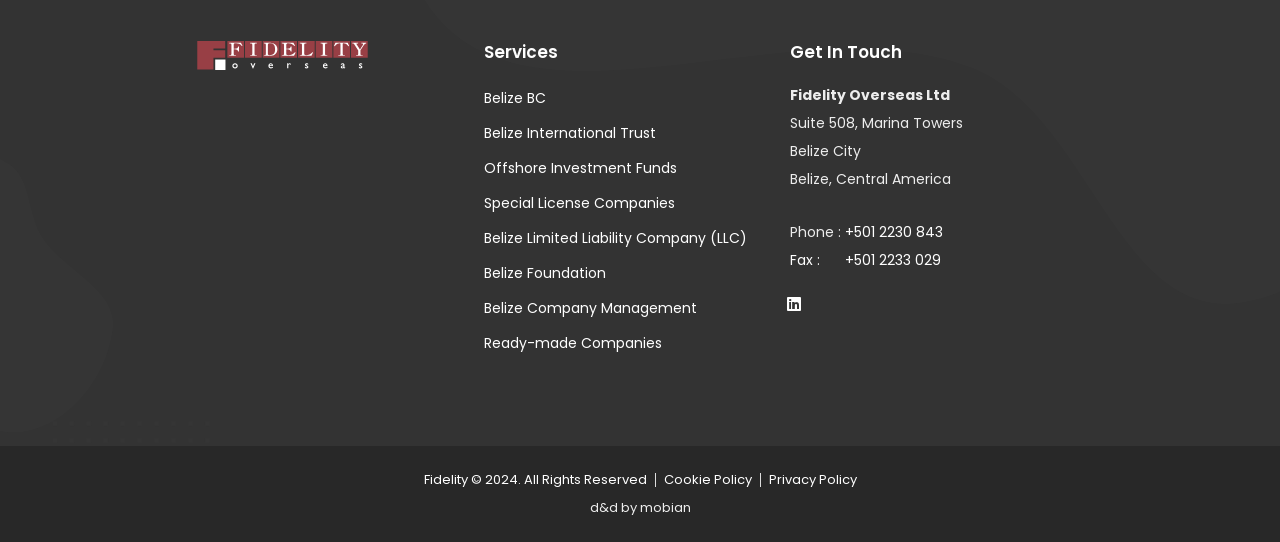Find and provide the bounding box coordinates for the UI element described with: "Belize Limited Liability Company (LLC)".

[0.378, 0.408, 0.617, 0.473]